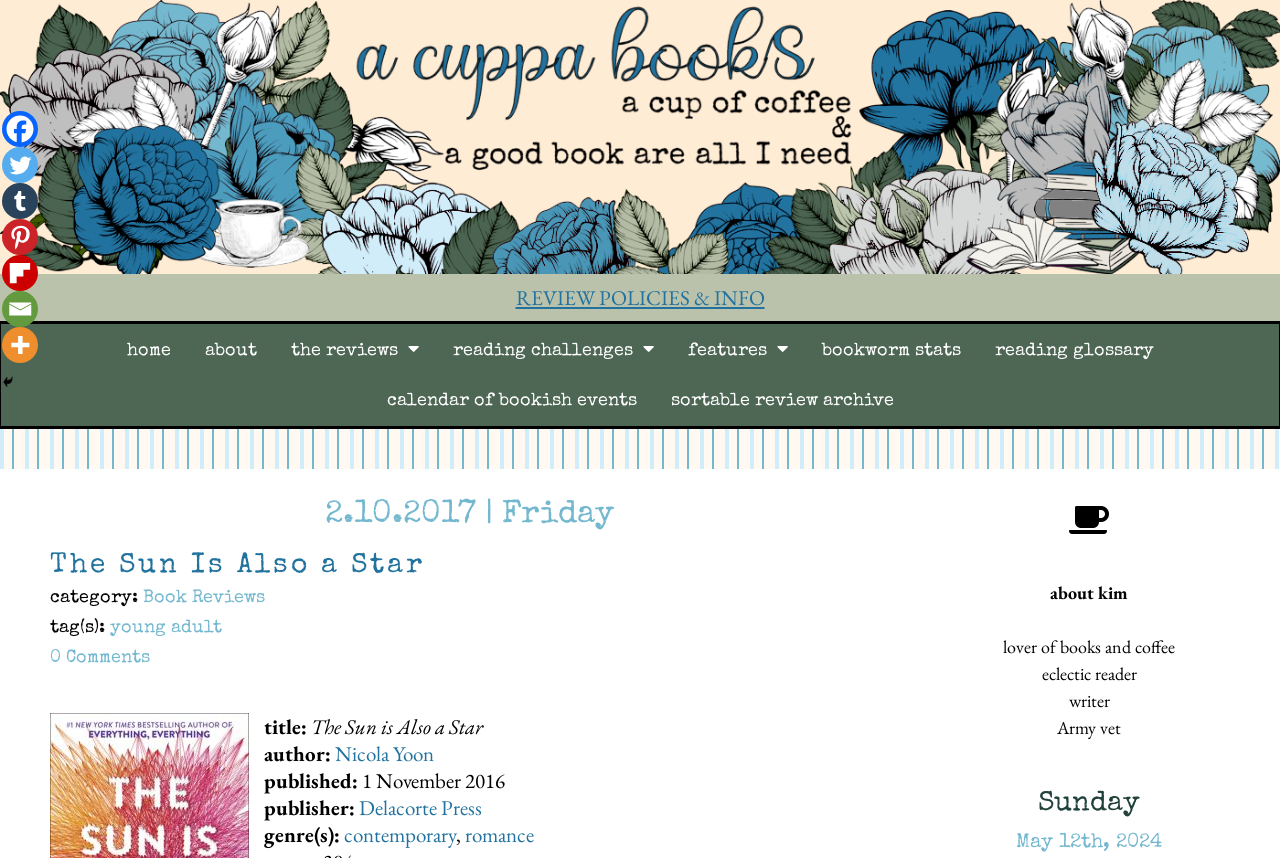What is the name of the book being reviewed?
Respond with a short answer, either a single word or a phrase, based on the image.

The Sun is Also a Star